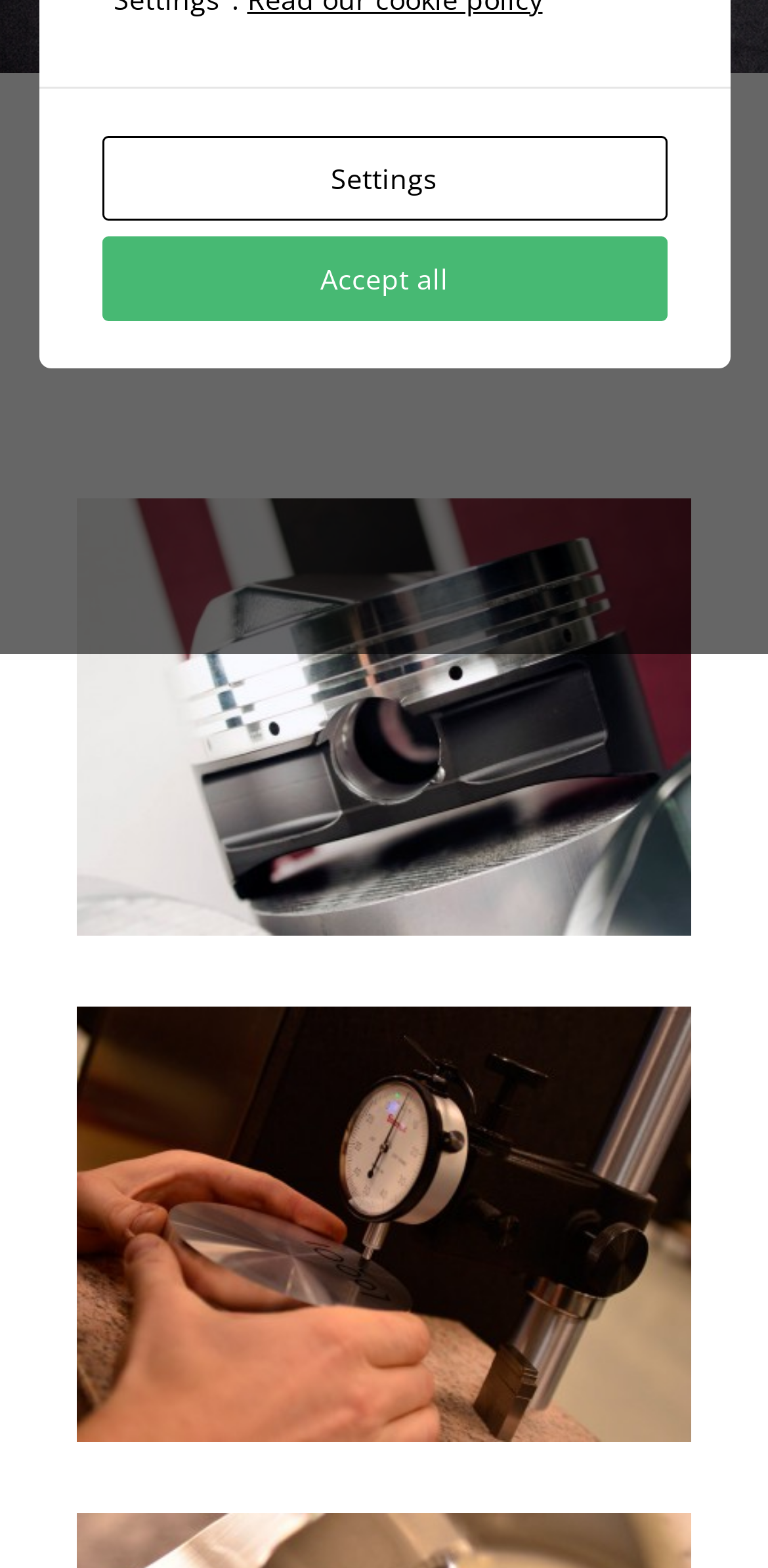Find the bounding box of the web element that fits this description: "Accept all".

[0.132, 0.151, 0.868, 0.205]